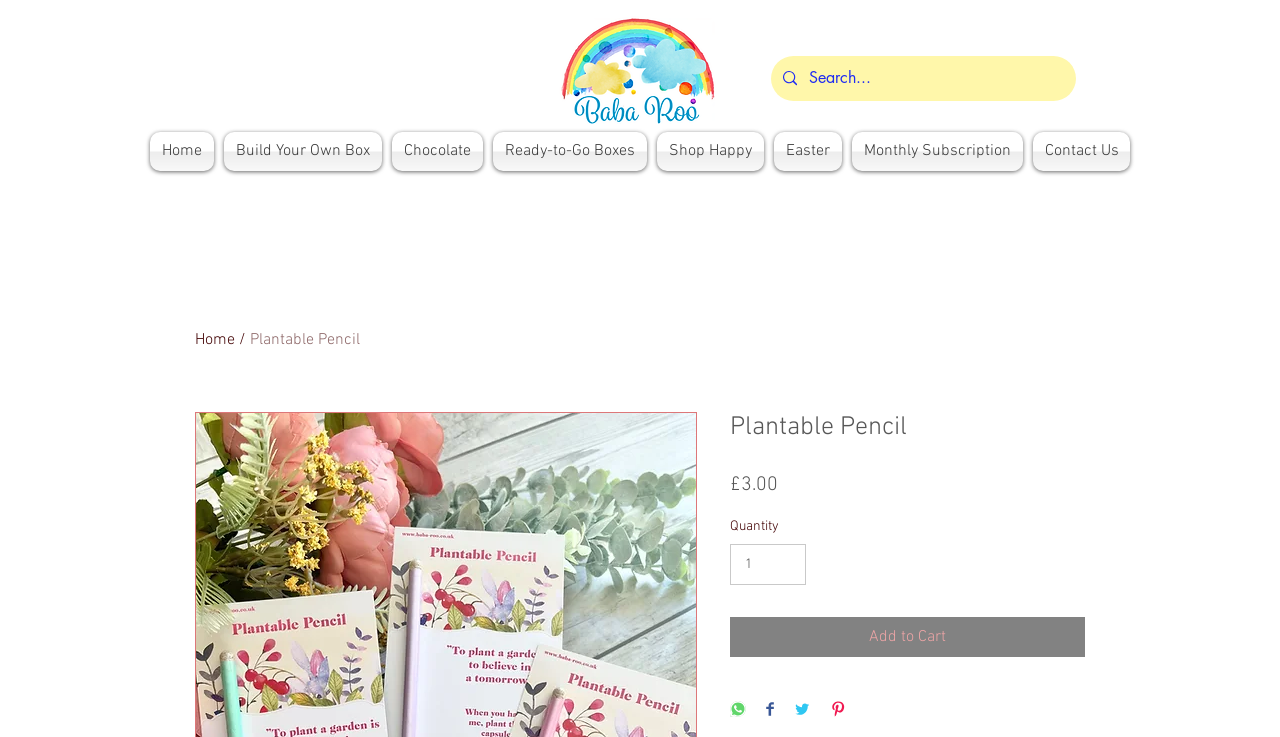Determine the bounding box coordinates of the clickable area required to perform the following instruction: "Go to Home page". The coordinates should be represented as four float numbers between 0 and 1: [left, top, right, bottom].

[0.117, 0.179, 0.171, 0.232]